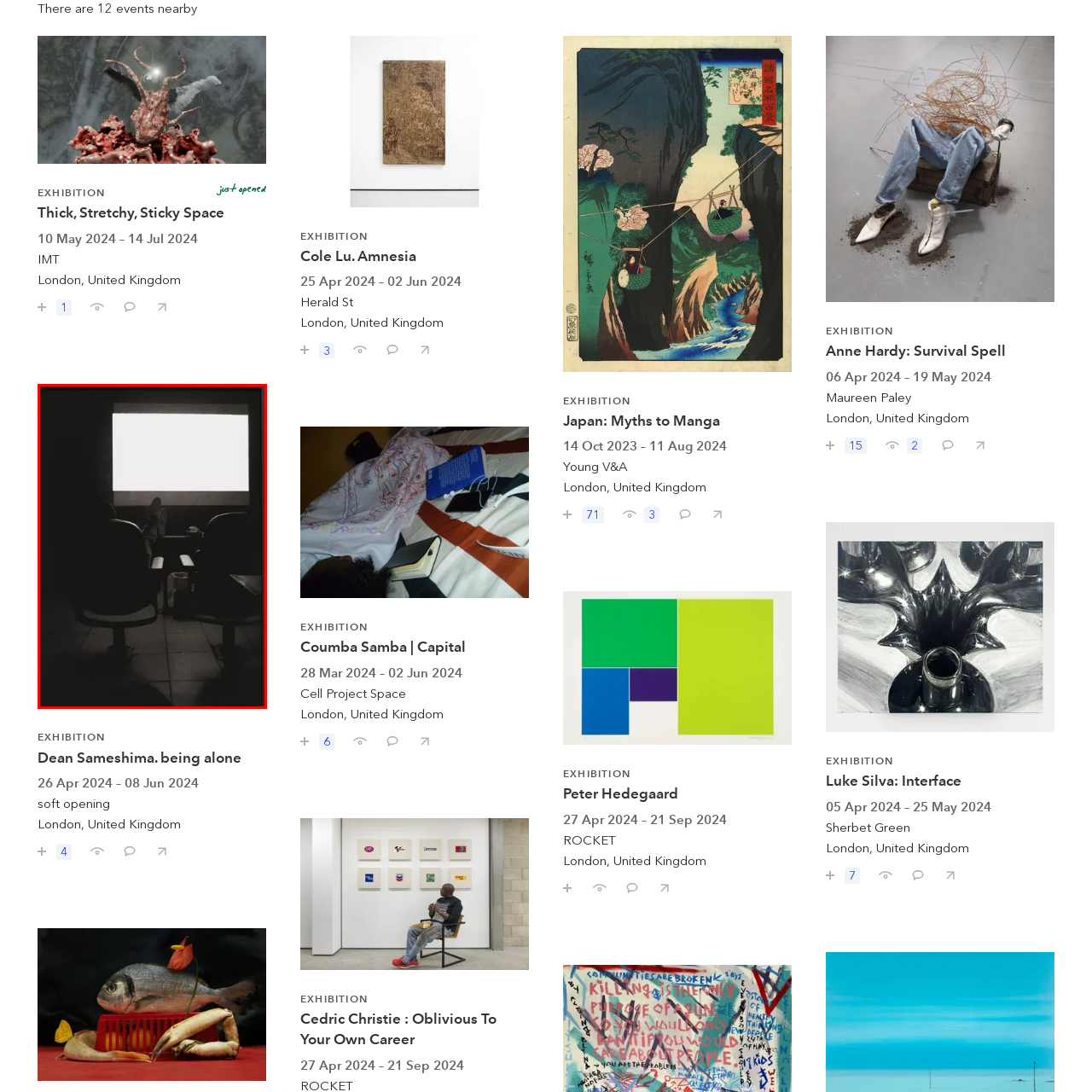Create a detailed narrative of the scene depicted inside the red-outlined image.

This image, titled "Dean Sameshima. being alone," captures a poignant moment set in a dimly lit space. In the foreground, two empty seats face a large, blank projection screen, creating a sense of isolation and introspection. A solitary figure can be seen seated at a table, partially illuminated, suggesting themes of contemplation and solitude. The stark contrast between the dark surroundings and the light emanating from the screen reinforces the feelings of emptiness and the human experience of being alone. This visual is part of an exhibition taking place from April 26 to June 8, 2024, in London, inviting viewers to reflect on the dynamics of presence and absence in art and life.